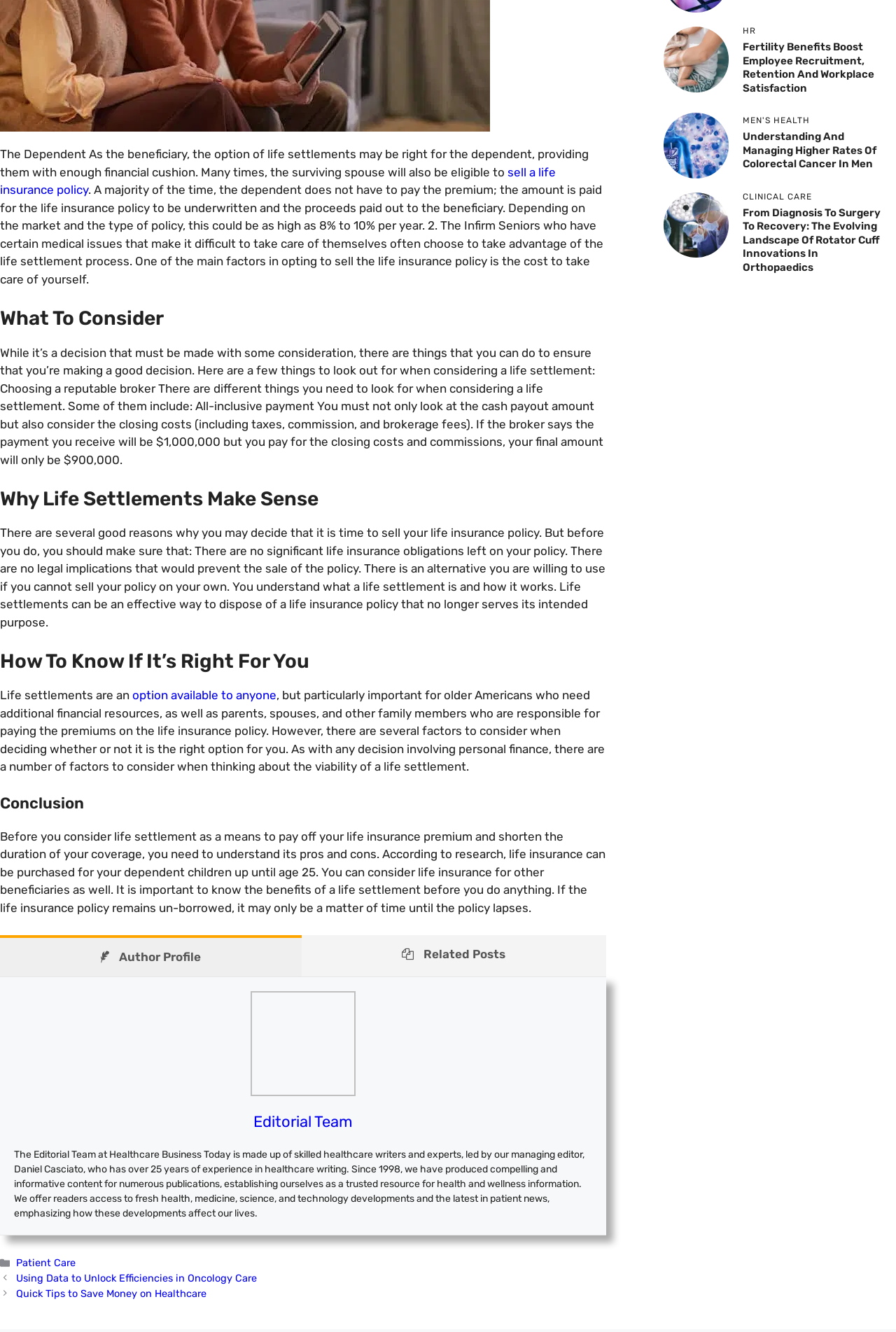Identify the bounding box for the UI element described as: "Patient Care". The coordinates should be four float numbers between 0 and 1, i.e., [left, top, right, bottom].

[0.018, 0.943, 0.084, 0.953]